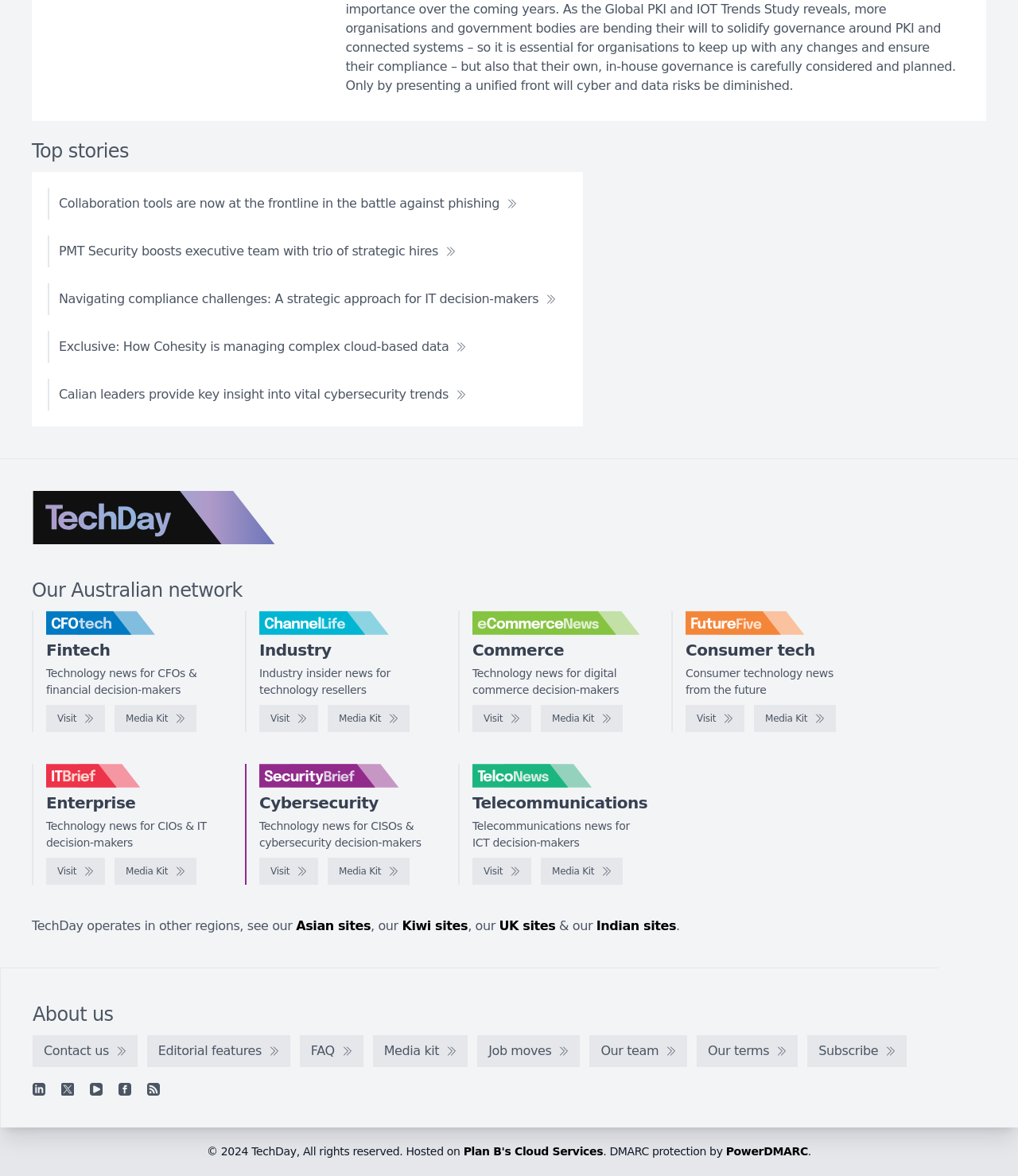Respond to the question below with a single word or phrase:
What is the topic of the first news article?

Collaboration tools